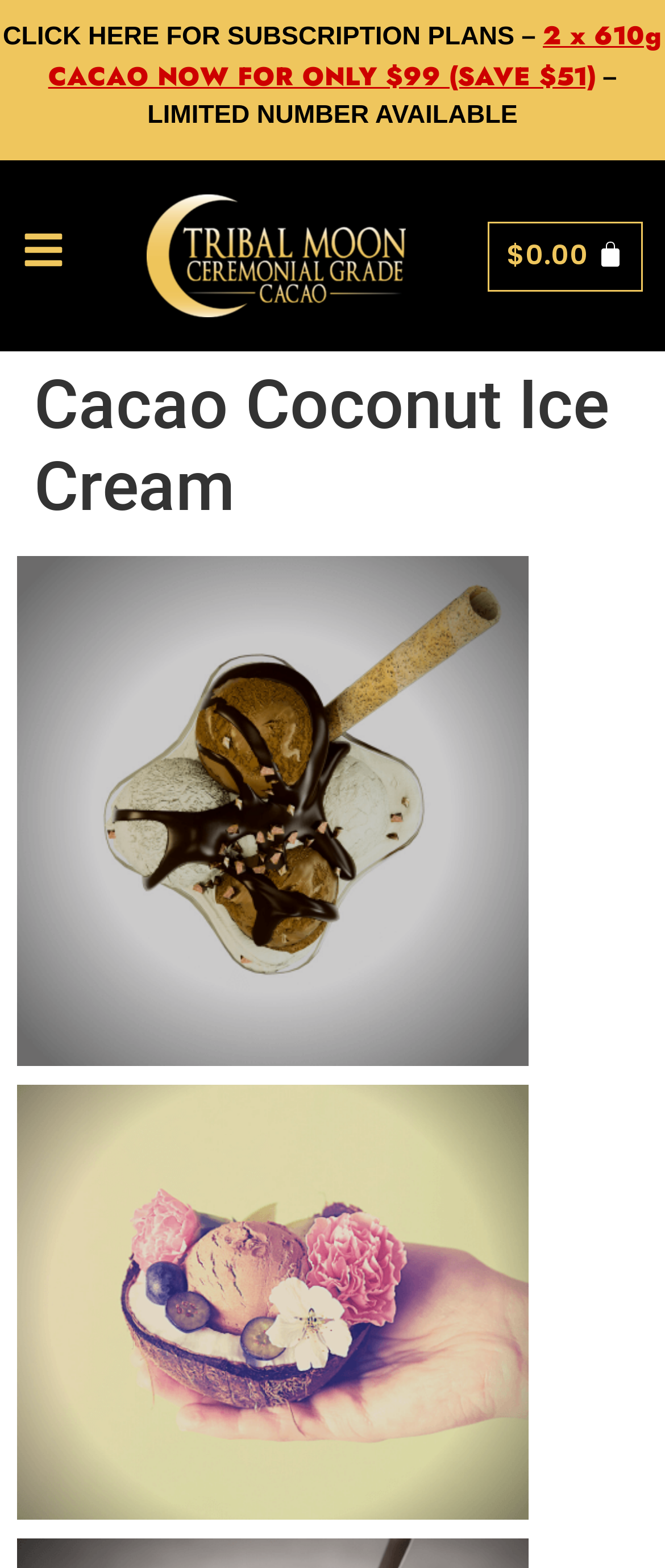Please identify the webpage's heading and generate its text content.

Cacao Coconut Ice Cream